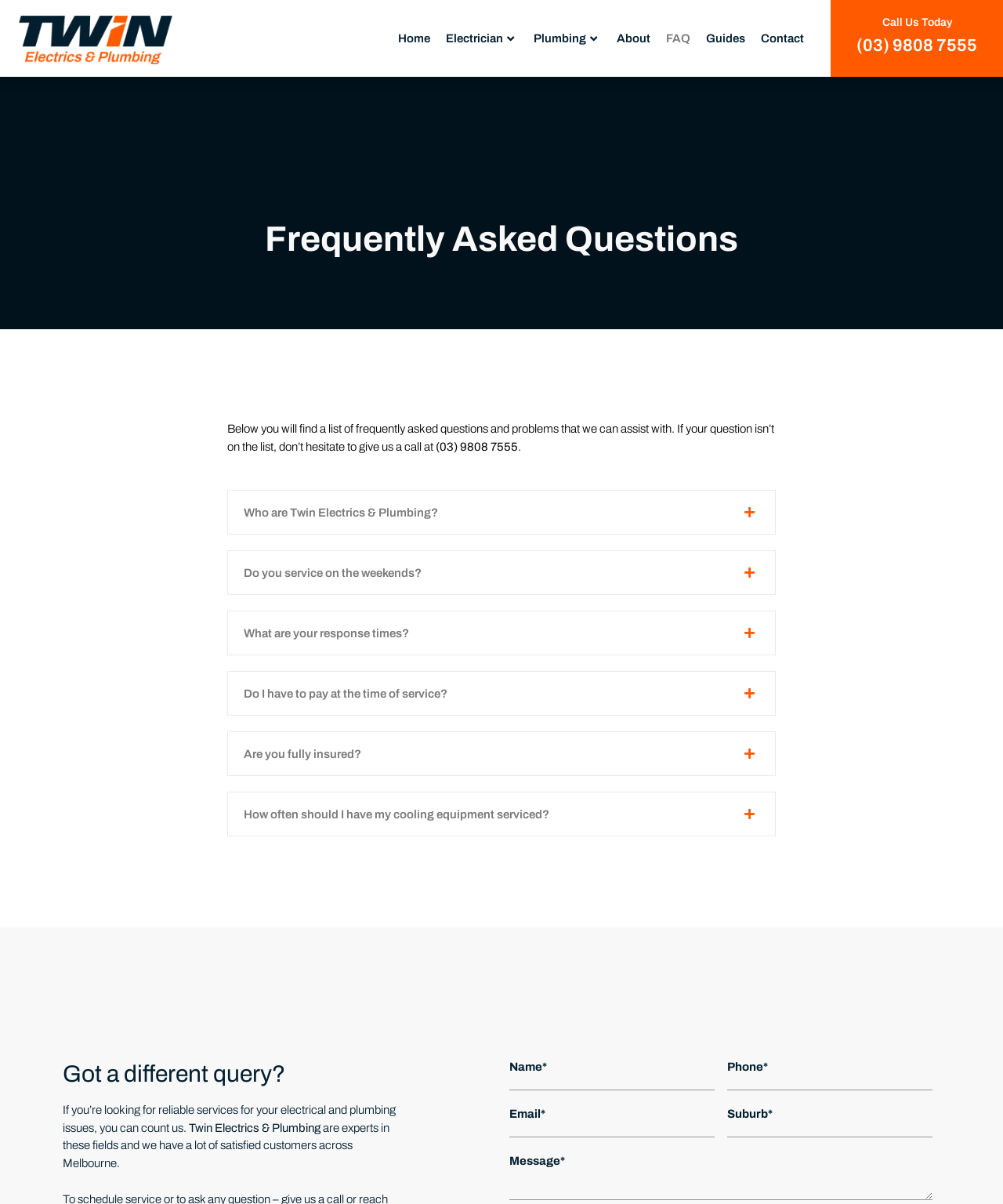What is the purpose of the 'Got a different query?' section?
Based on the image content, provide your answer in one word or a short phrase.

To encourage users to contact the company